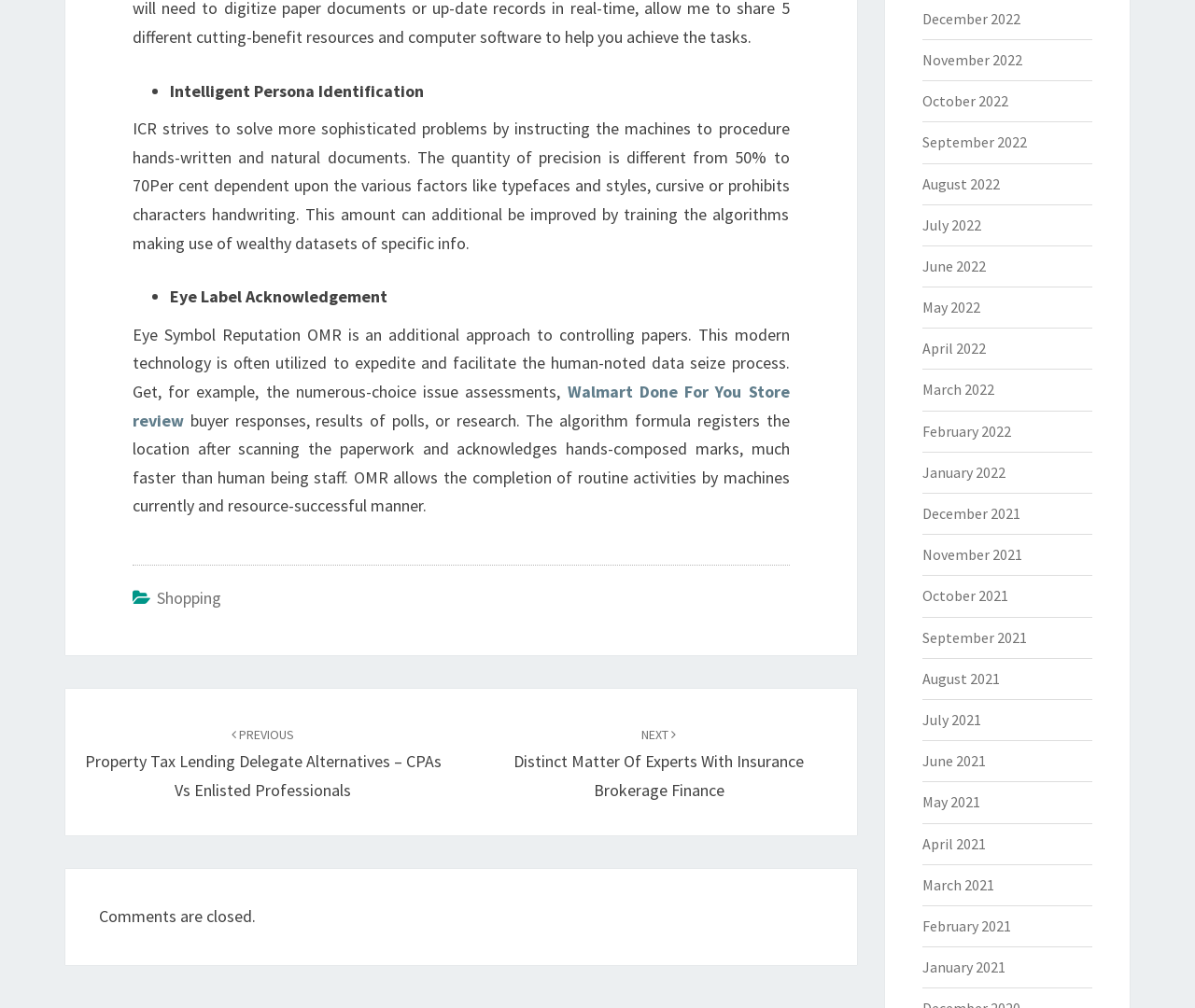Determine the bounding box coordinates for the clickable element to execute this instruction: "Read previous post 'Property Tax Lending Delegate Alternatives – CPAs Vs Enlisted Professionals'". Provide the coordinates as four float numbers between 0 and 1, i.e., [left, top, right, bottom].

[0.071, 0.716, 0.369, 0.794]